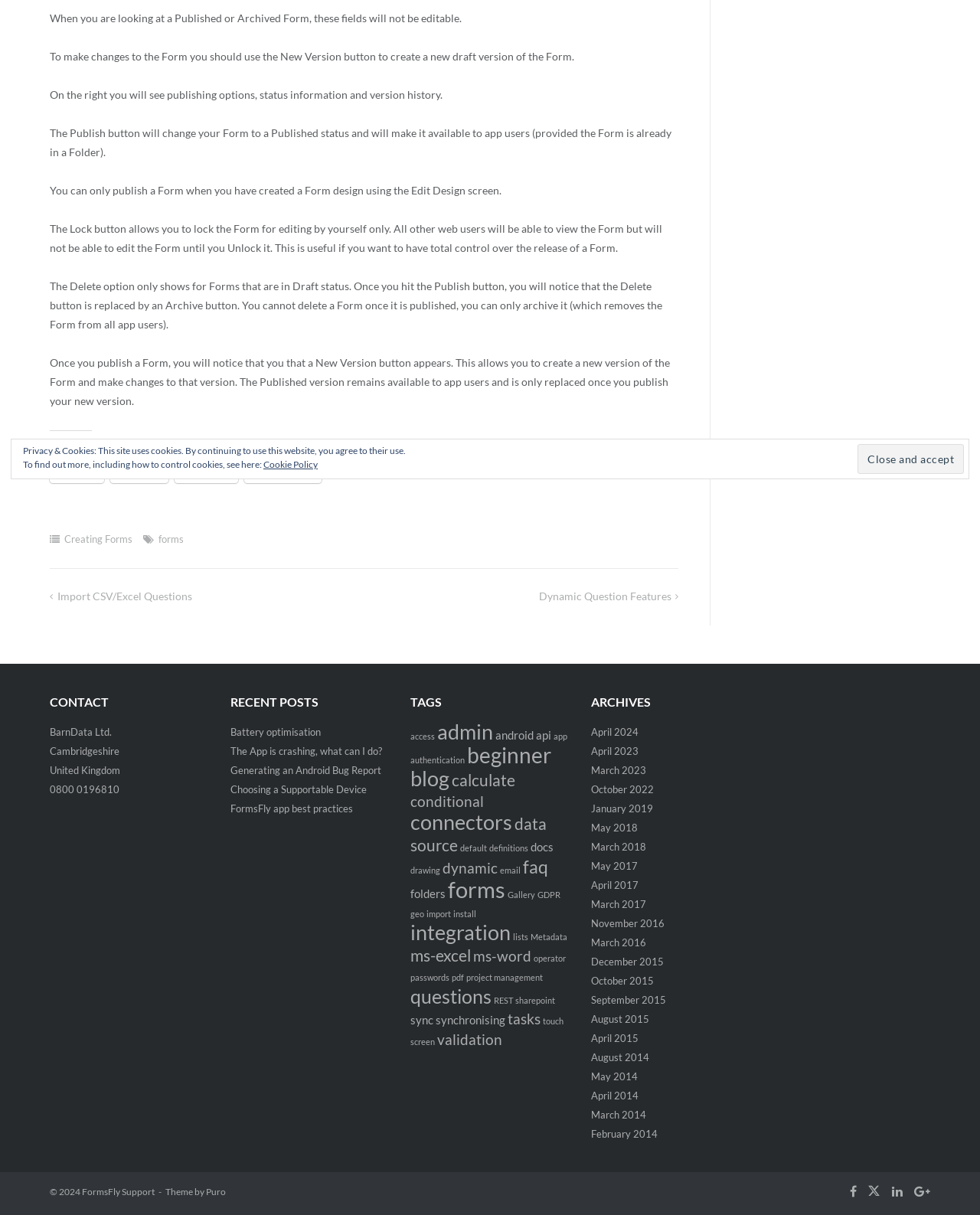Identify the bounding box of the UI component described as: "forms".

[0.457, 0.721, 0.516, 0.743]